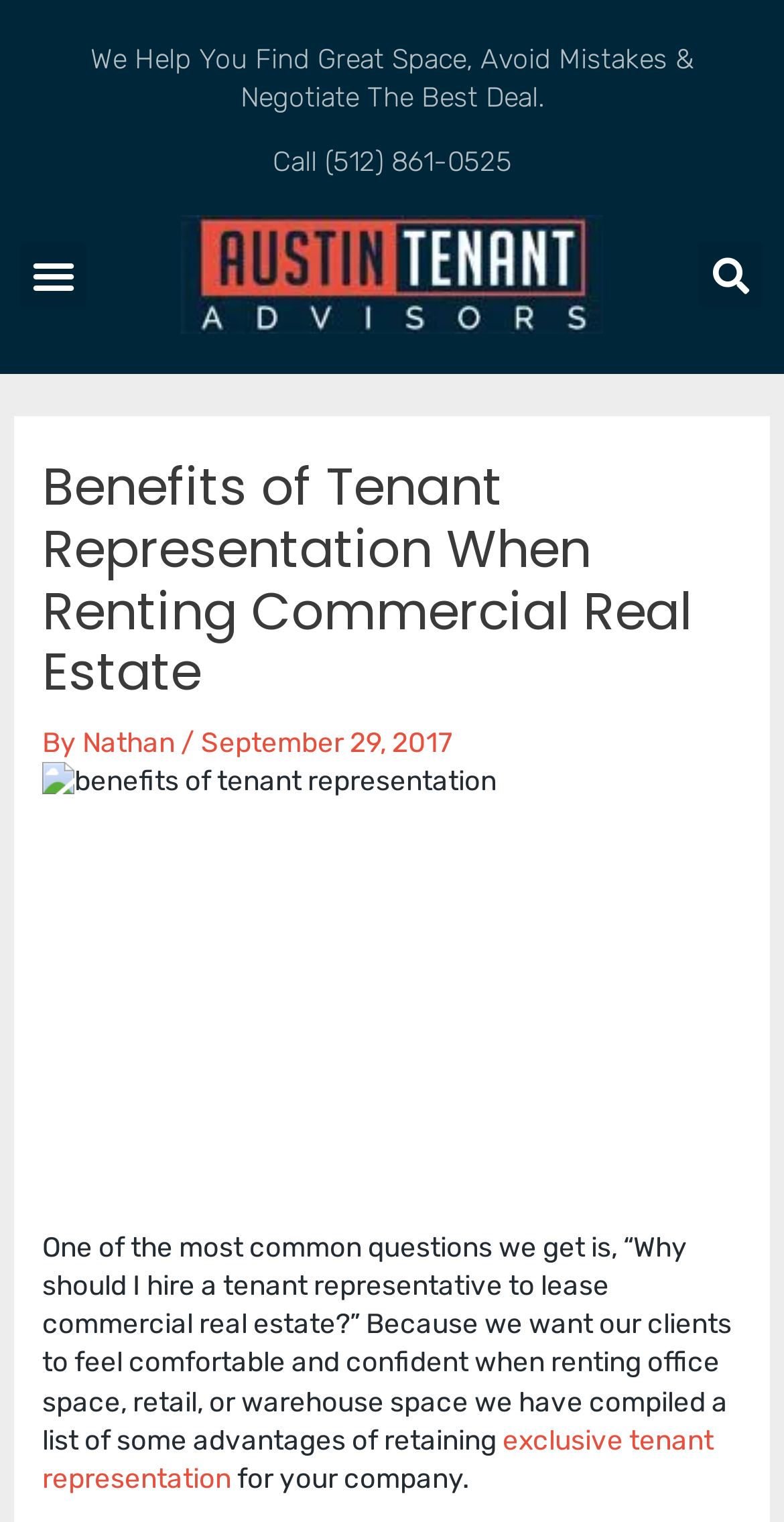Determine the primary headline of the webpage.

Benefits of Tenant Representation When Renting Commercial Real Estate